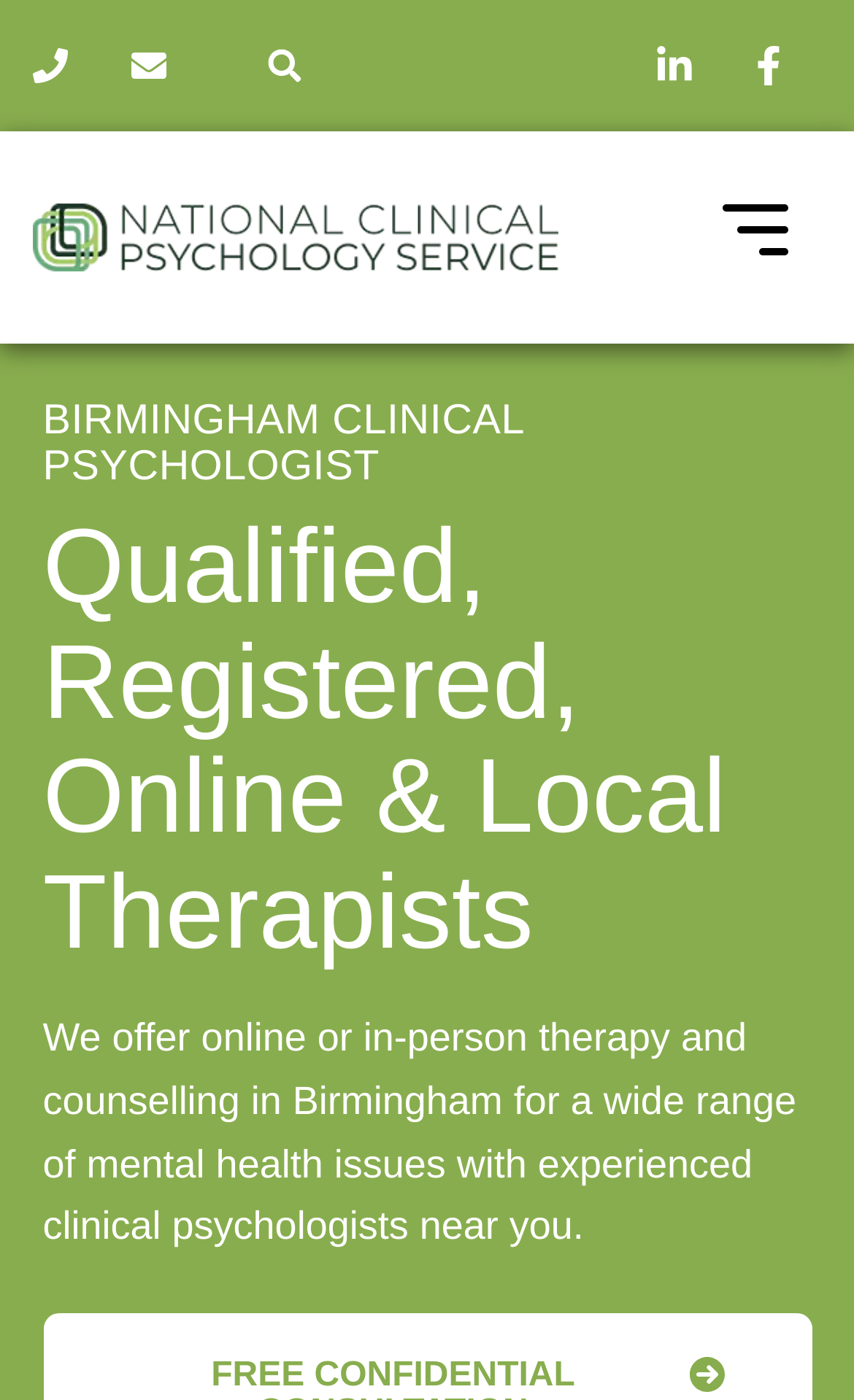Determine the bounding box coordinates of the UI element that matches the following description: "alt="National Clinical Psychology Logo"". The coordinates should be four float numbers between 0 and 1 in the format [left, top, right, bottom].

[0.038, 0.146, 0.654, 0.194]